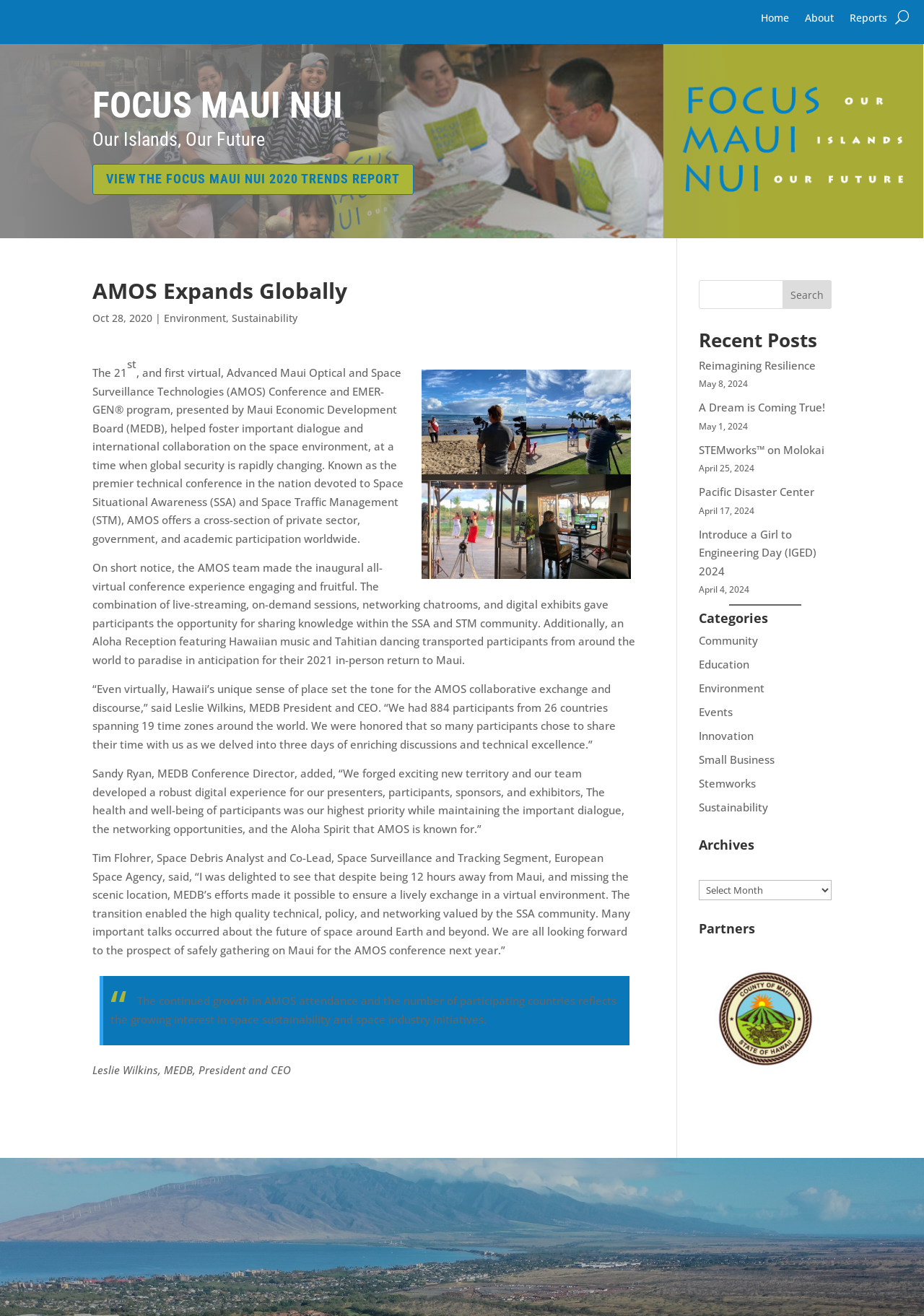Could you locate the bounding box coordinates for the section that should be clicked to accomplish this task: "Select a category from the list".

[0.756, 0.465, 0.9, 0.48]